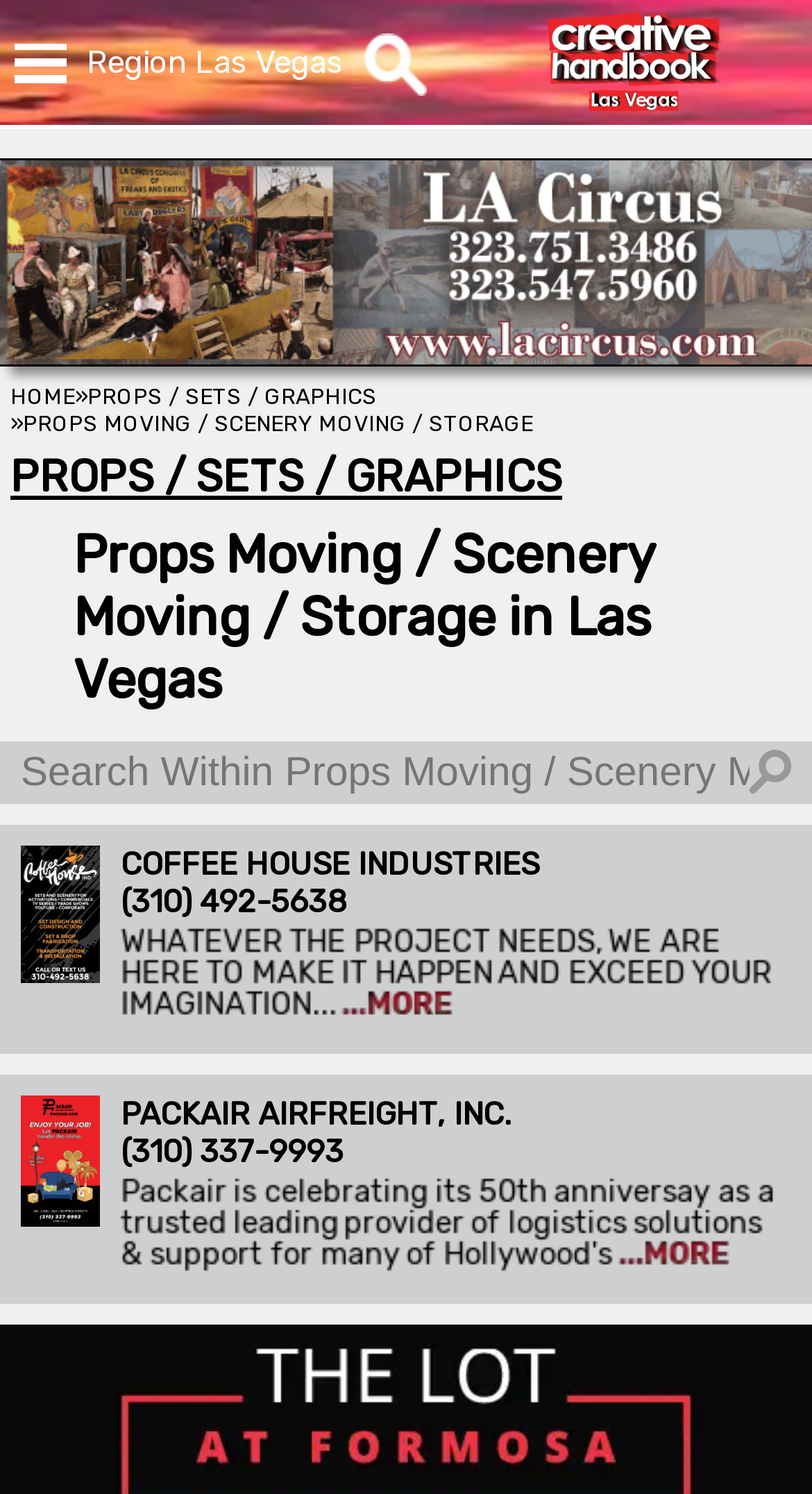Offer a detailed explanation of the webpage layout and contents.

This webpage appears to be a directory or listing page for props, scenery, and storage services in Las Vegas. At the top, there is a navigation menu with links to various sections, including "HOME", "CONTACT US", "GET A COPY", and others. Below the navigation menu, there is a dropdown menu labeled "SELECT REGION" with options for different regions, including California, Georgia, Louisiana, and Las Vegas.

To the right of the region dropdown, there is a search bar with a placeholder text "What are you looking for?" and a search icon. Above the search bar, there is a heading "Region" with the selected region "Las Vegas" displayed next to it.

The main content area of the page is divided into two columns. The left column contains a list of links to various categories, including "Creative Handbook", "L.A. CIRCUS", and "PROPS / SETS / GRAPHICS". The right column contains a list of listings, each with a heading, a brief description, and an image. The listings appear to be related to props, scenery, and storage services in Las Vegas.

There are two textboxes on the page, one at the top with a placeholder text "Search Within Props Moving / Scenery Moving / Storage" and another at the bottom with a similar placeholder text. There are also several images on the page, including icons for the search function and the region dropdown, as well as images associated with each listing.

Overall, the page appears to be a directory or listing page for props, scenery, and storage services in Las Vegas, with a focus on facilitating production and providing resources for the industry.